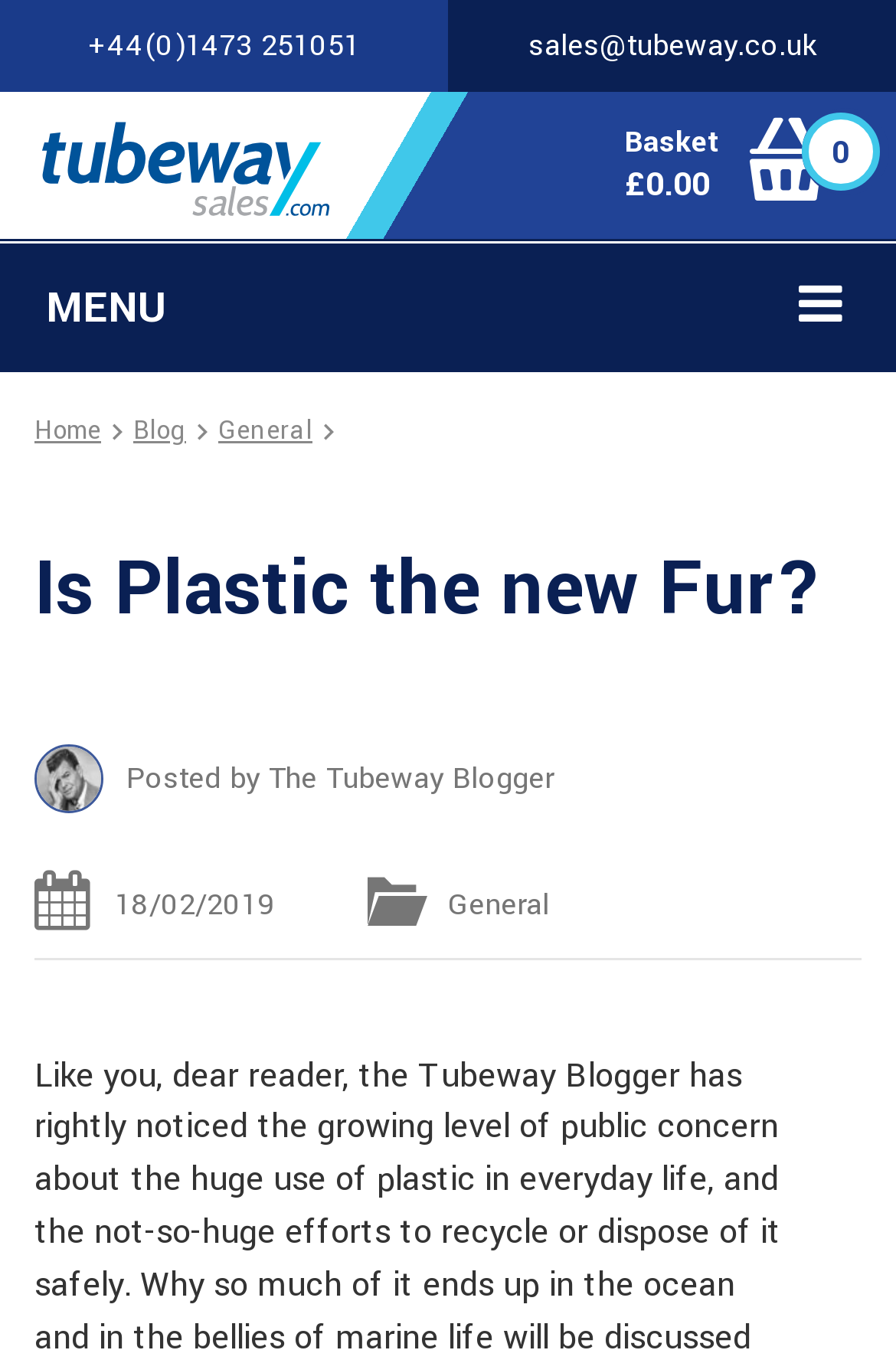What is the current basket total?
Look at the image and construct a detailed response to the question.

I found the basket total by looking at the top right section of the webpage, where I saw a link with the text 'Basket £0.00'. This indicates that the current total in the basket is £0.00.